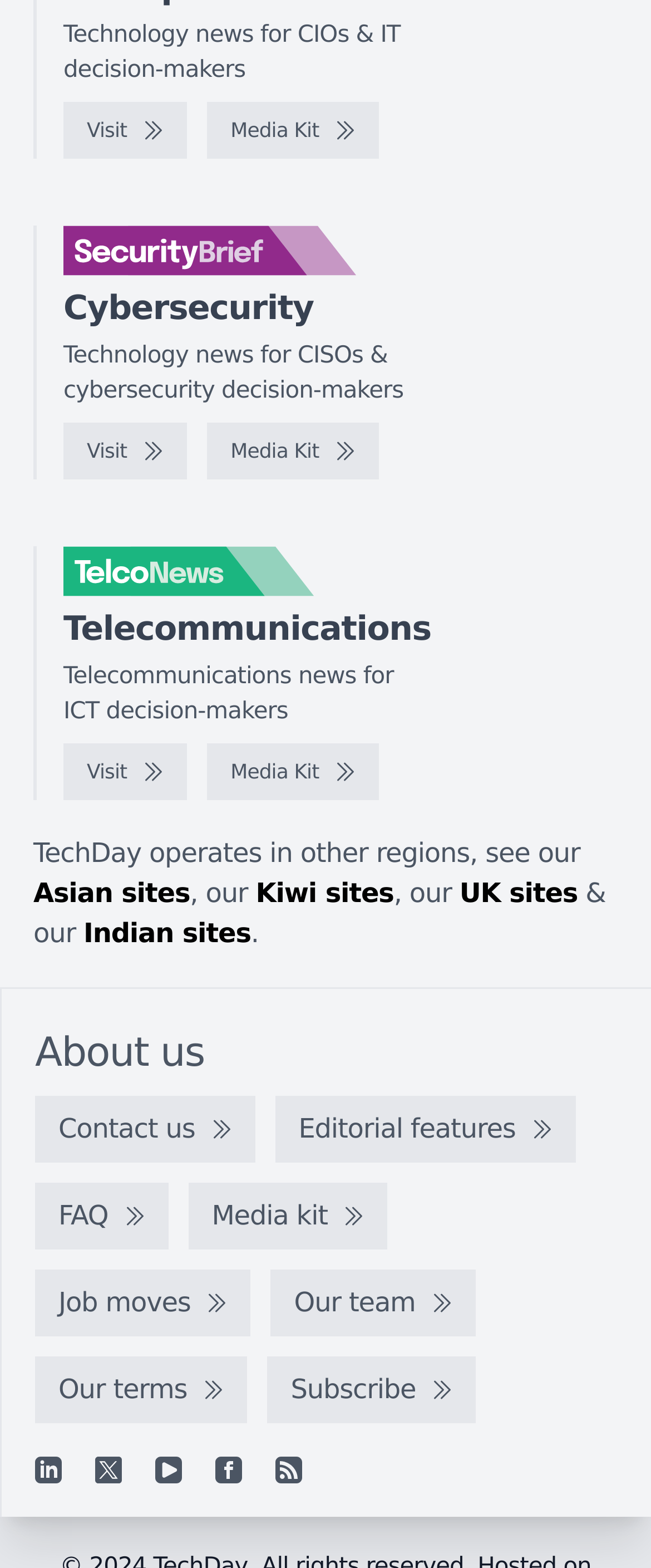Based on the description "aria-label="RSS feed"", find the bounding box of the specified UI element.

[0.423, 0.929, 0.464, 0.947]